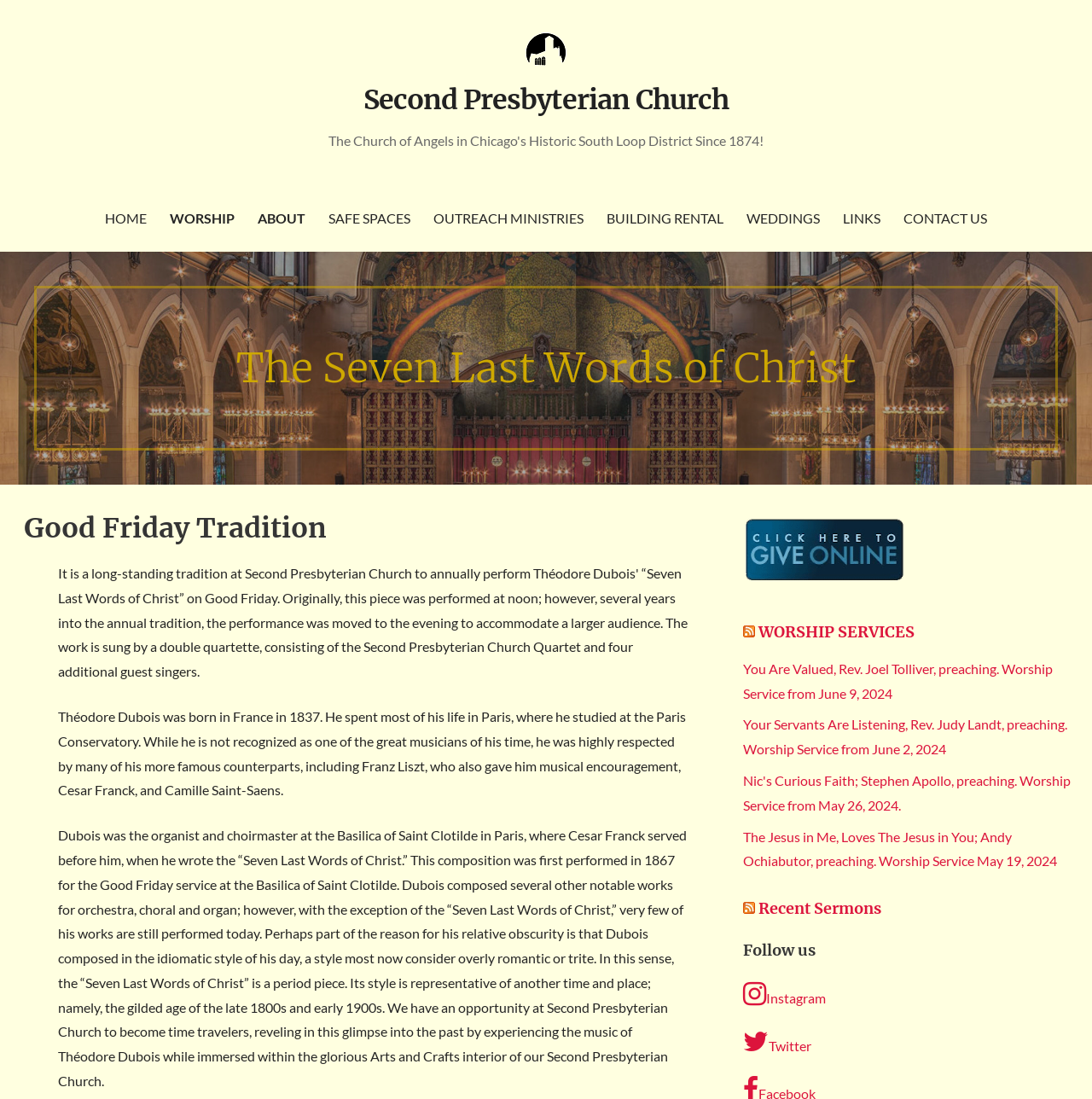Using the webpage screenshot, locate the HTML element that fits the following description and provide its bounding box: "parent_node: Second Presbyterian Church".

[0.48, 0.05, 0.52, 0.065]